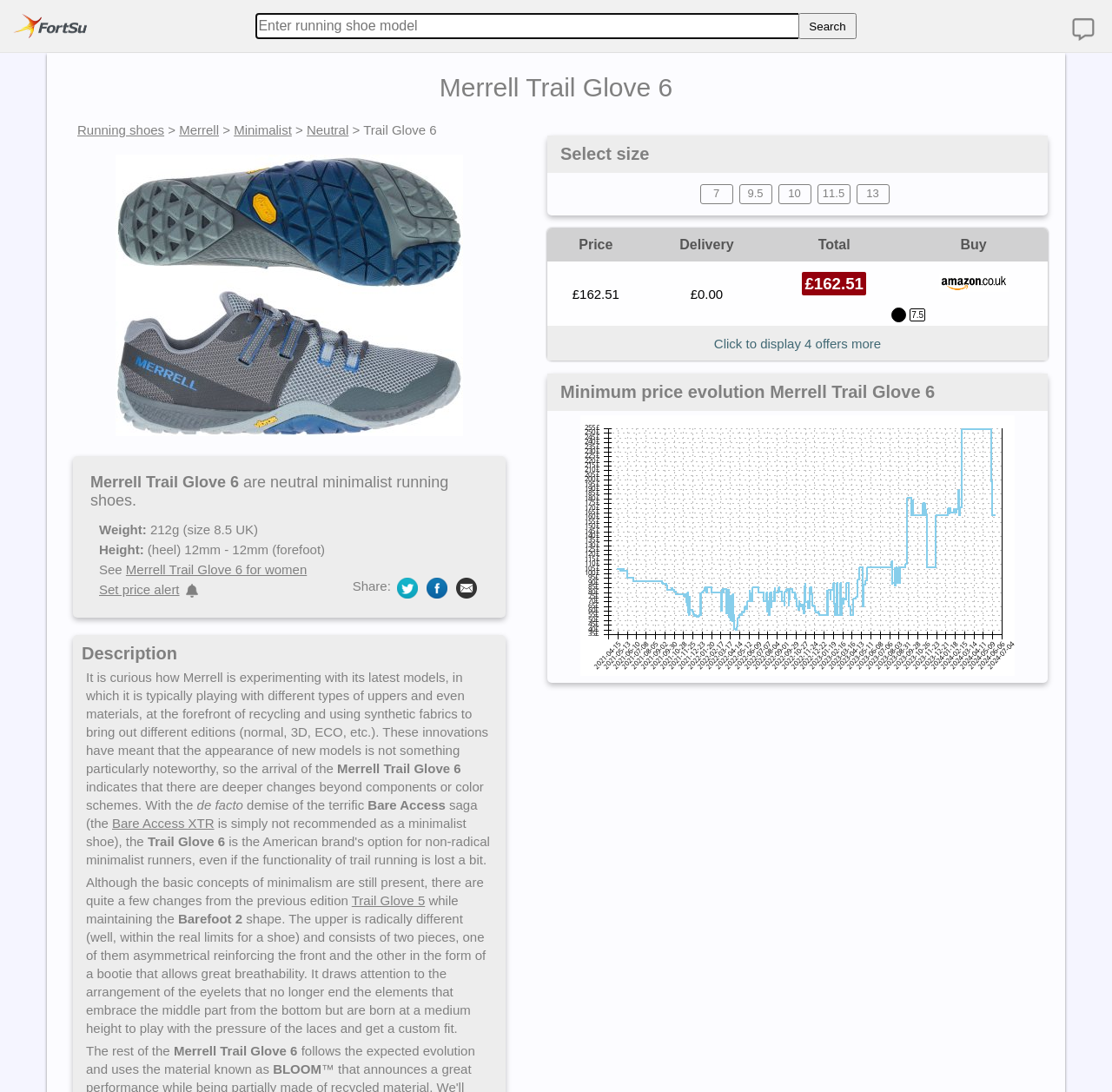What is the type of running shoes Merrell Trail Glove 6 is?
Please use the image to provide a one-word or short phrase answer.

Neutral minimalist